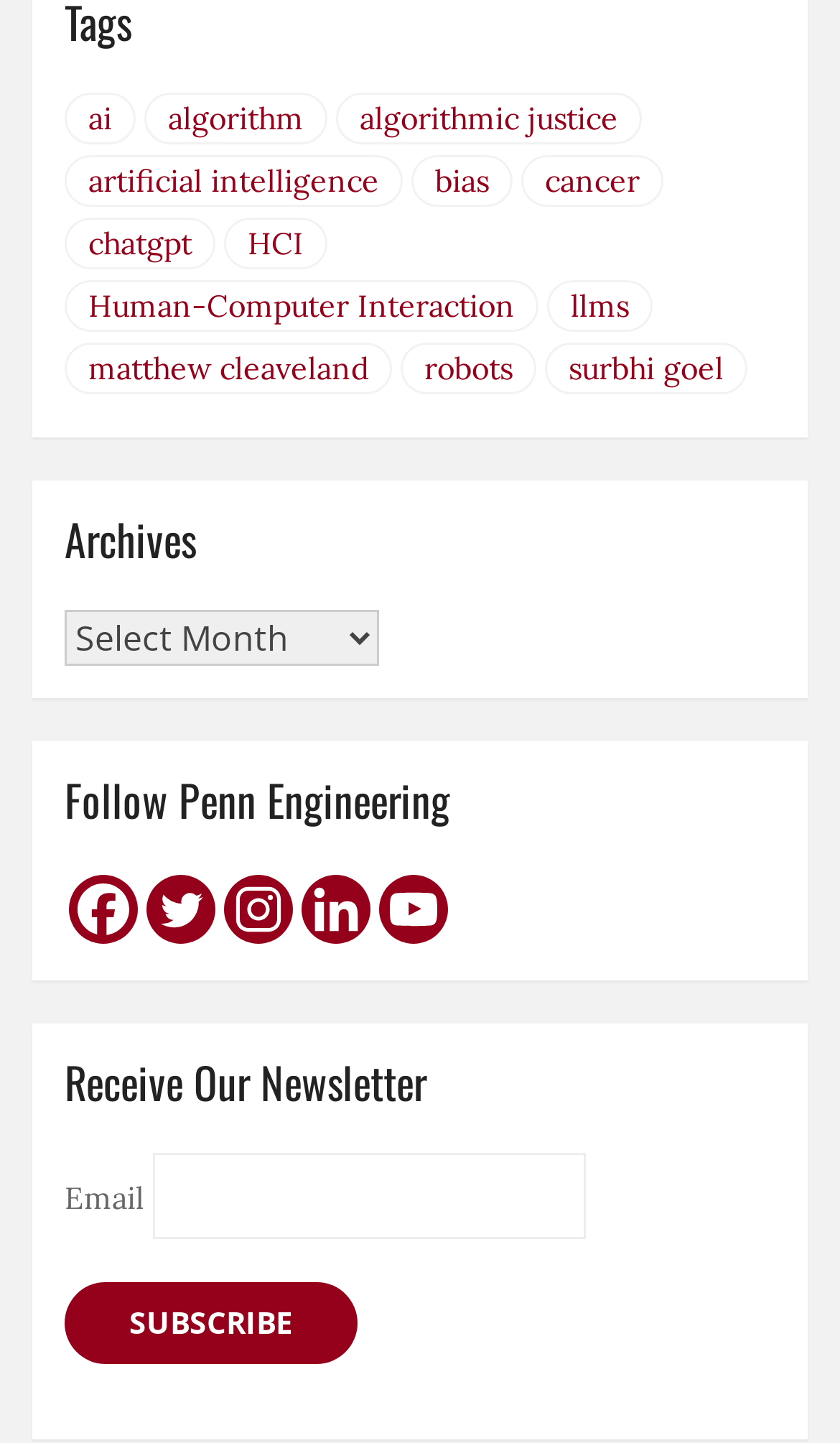What is the last social media platform listed?
Using the information from the image, give a concise answer in one word or a short phrase.

Youtube